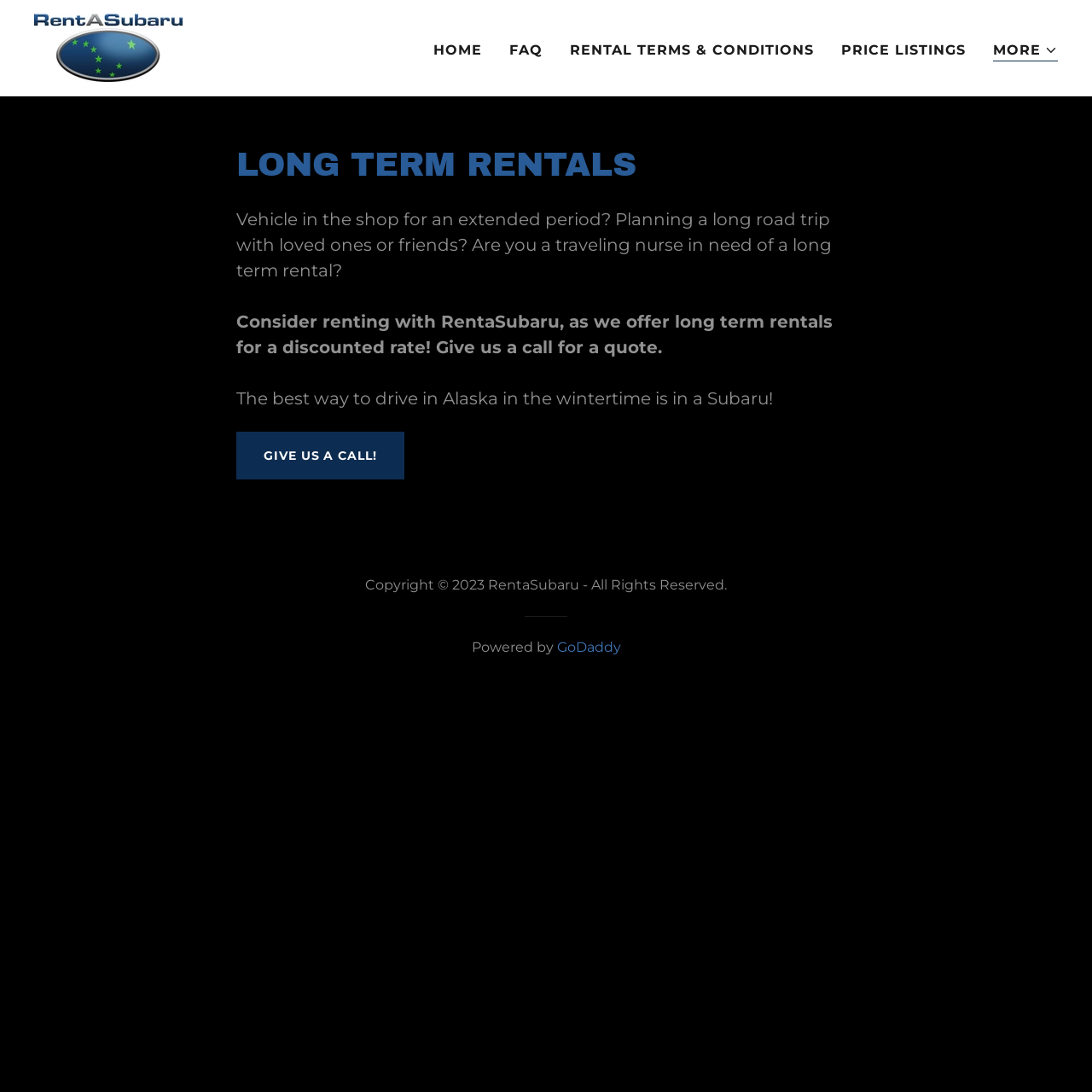Please find the bounding box coordinates of the element's region to be clicked to carry out this instruction: "Visit GoDaddy website".

[0.51, 0.585, 0.568, 0.6]